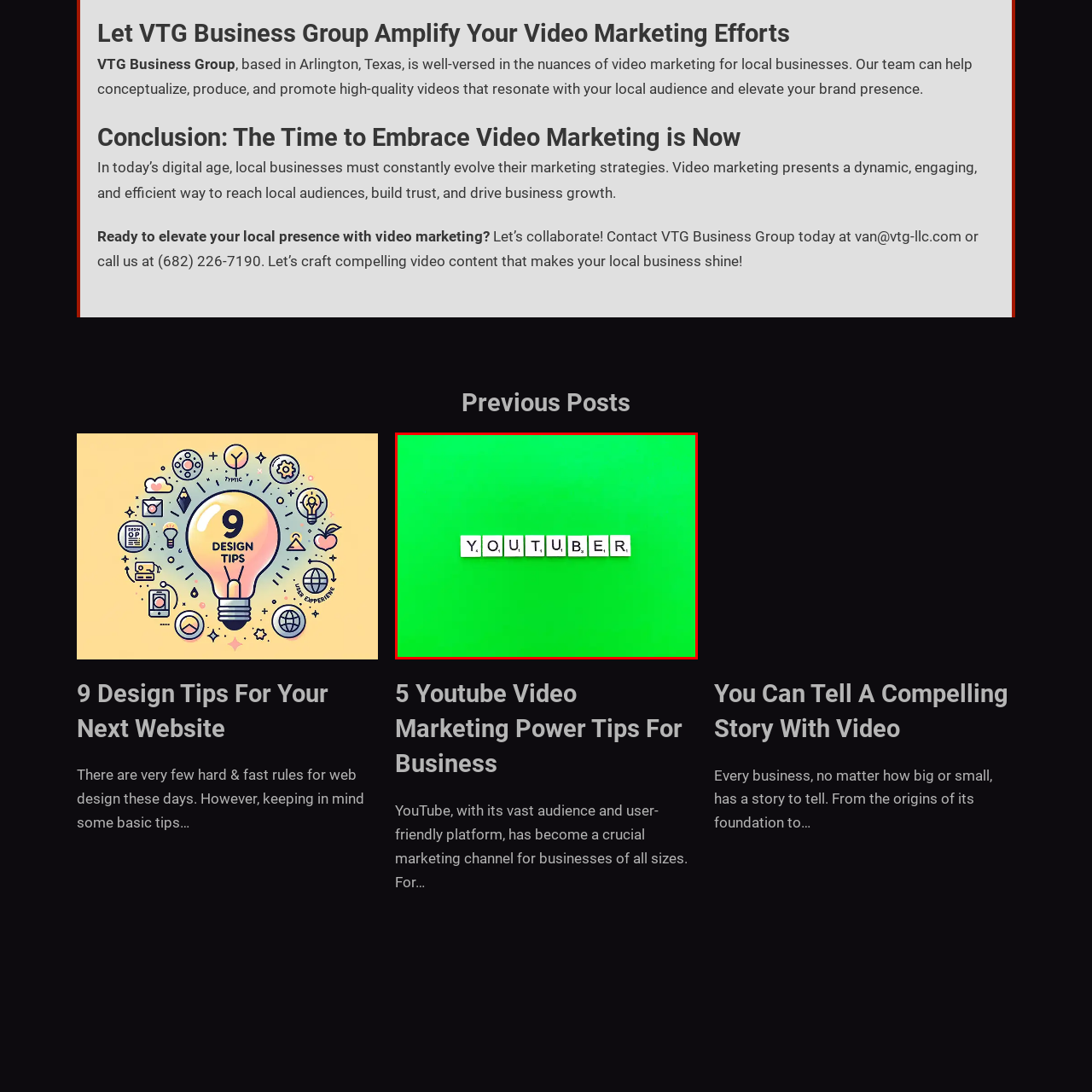Examine the area within the red bounding box and answer the following question using a single word or phrase:
What is the color of the block letters?

White